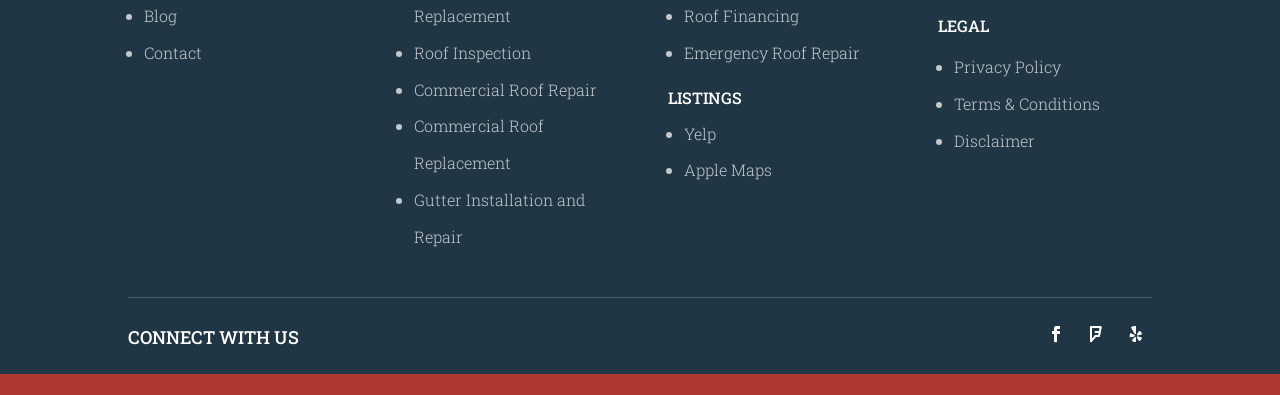Find the bounding box coordinates of the area to click in order to follow the instruction: "View Roof Inspection".

[0.323, 0.106, 0.415, 0.159]